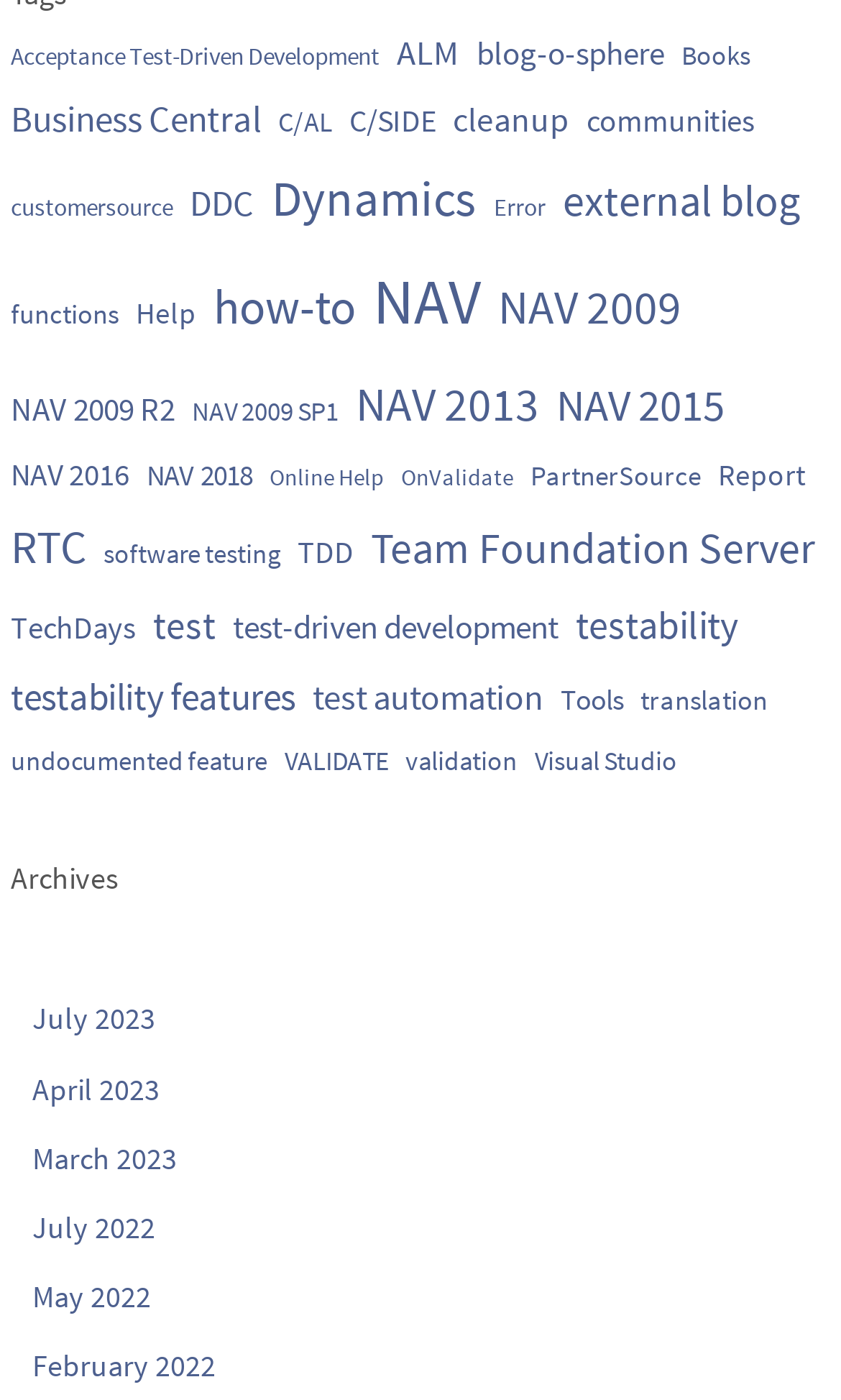Locate the bounding box coordinates of the element I should click to achieve the following instruction: "View Archives".

[0.013, 0.609, 0.987, 0.648]